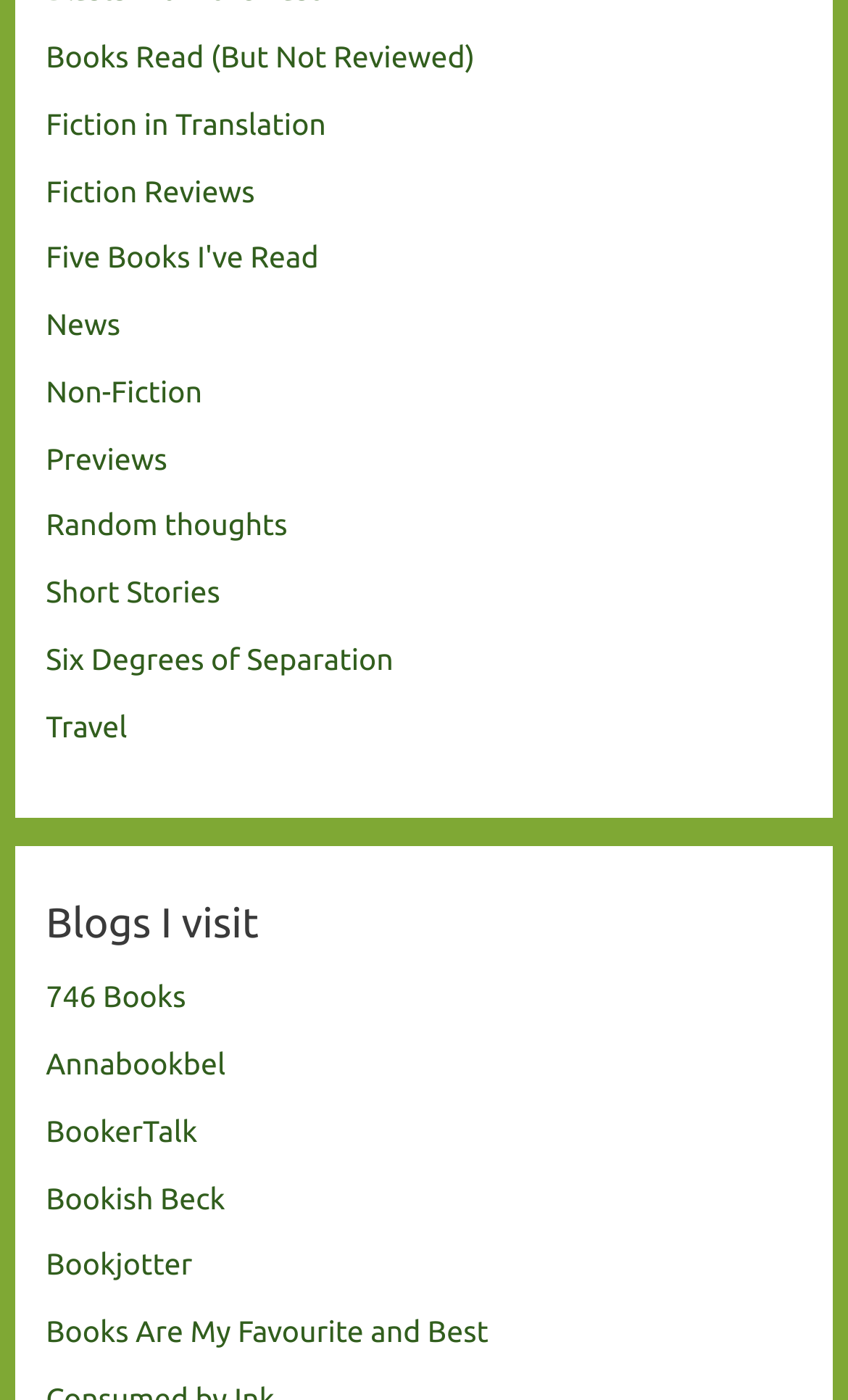Predict the bounding box of the UI element based on this description: "Books Read (But Not Reviewed)".

[0.054, 0.028, 0.56, 0.053]